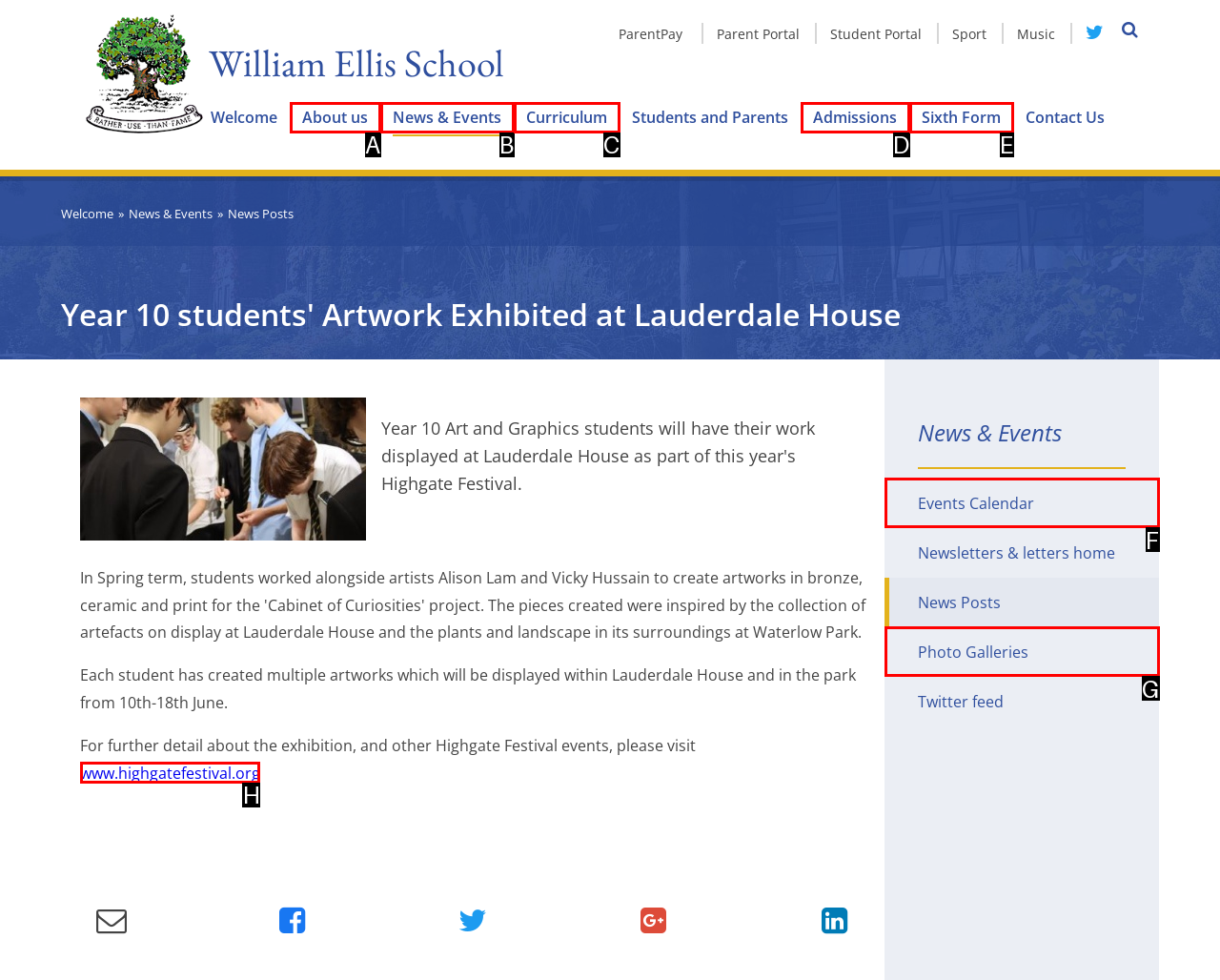Determine which HTML element to click for this task: Visit the 'www.highgatefestival.org' website Provide the letter of the selected choice.

H